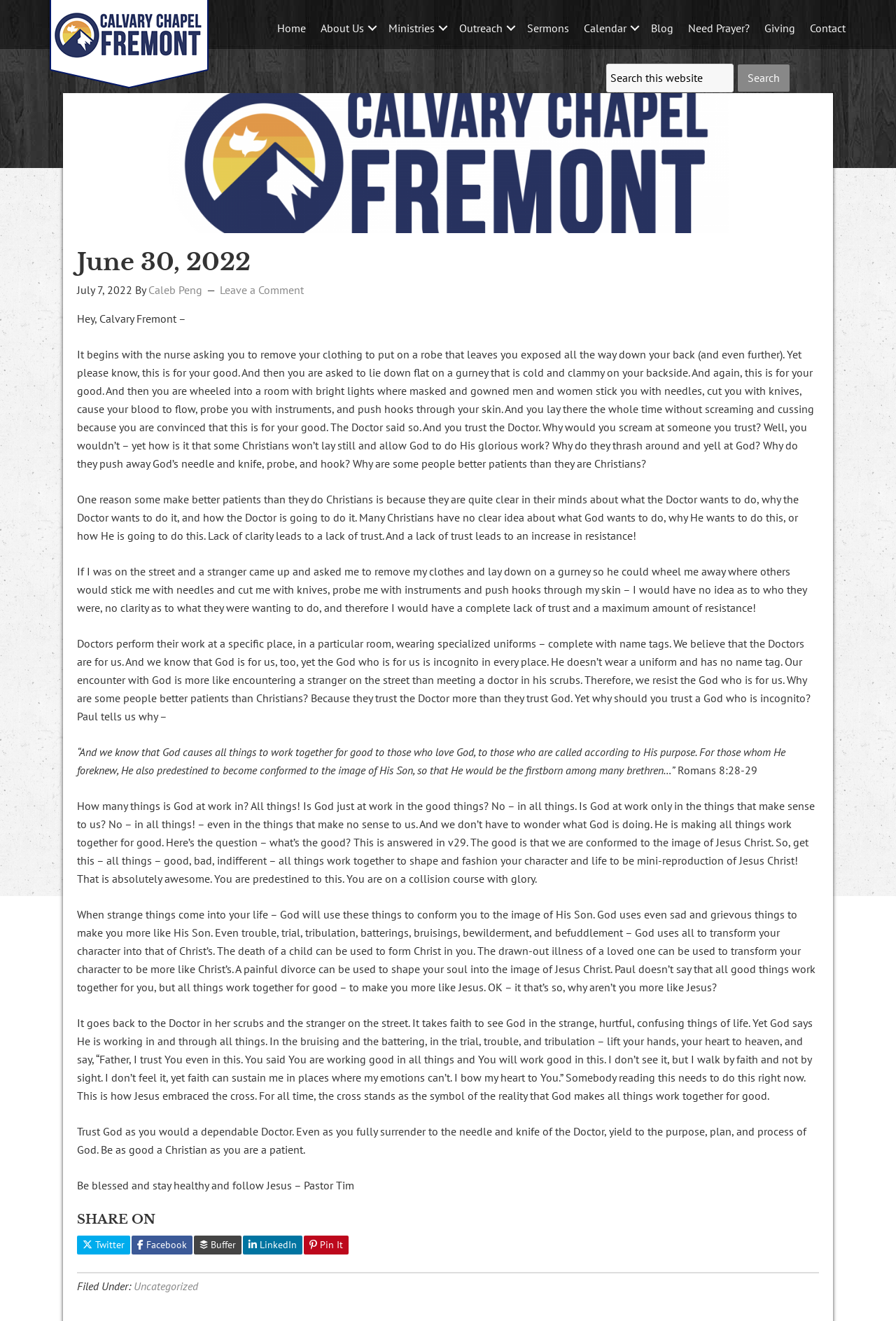Please determine the bounding box coordinates, formatted as (top-left x, top-left y, bottom-right x, bottom-right y), with all values as floating point numbers between 0 and 1. Identify the bounding box of the region described as: Return PolishForums LIVE

None